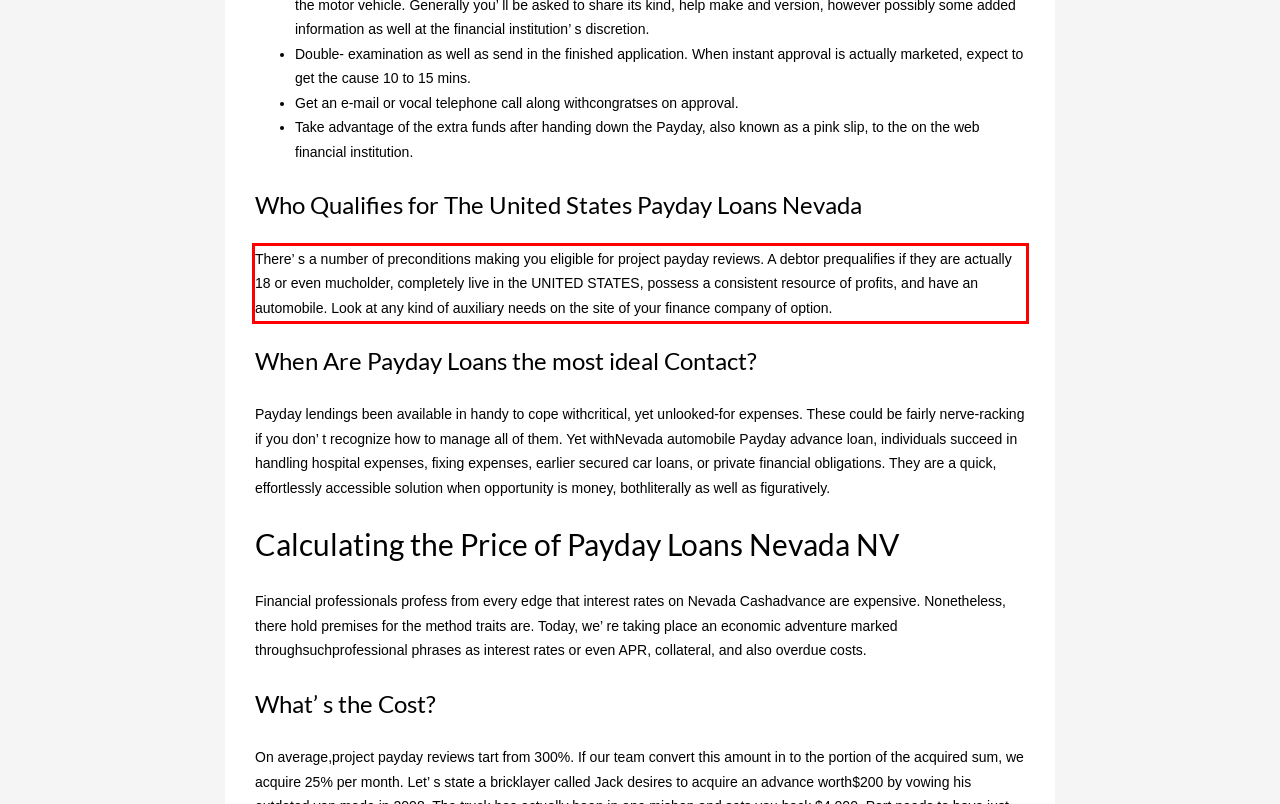You are presented with a screenshot containing a red rectangle. Extract the text found inside this red bounding box.

There’ s a number of preconditions making you eligible for project payday reviews. A debtor prequalifies if they are actually 18 or even mucholder, completely live in the UNITED STATES, possess a consistent resource of profits, and have an automobile. Look at any kind of auxiliary needs on the site of your finance company of option.